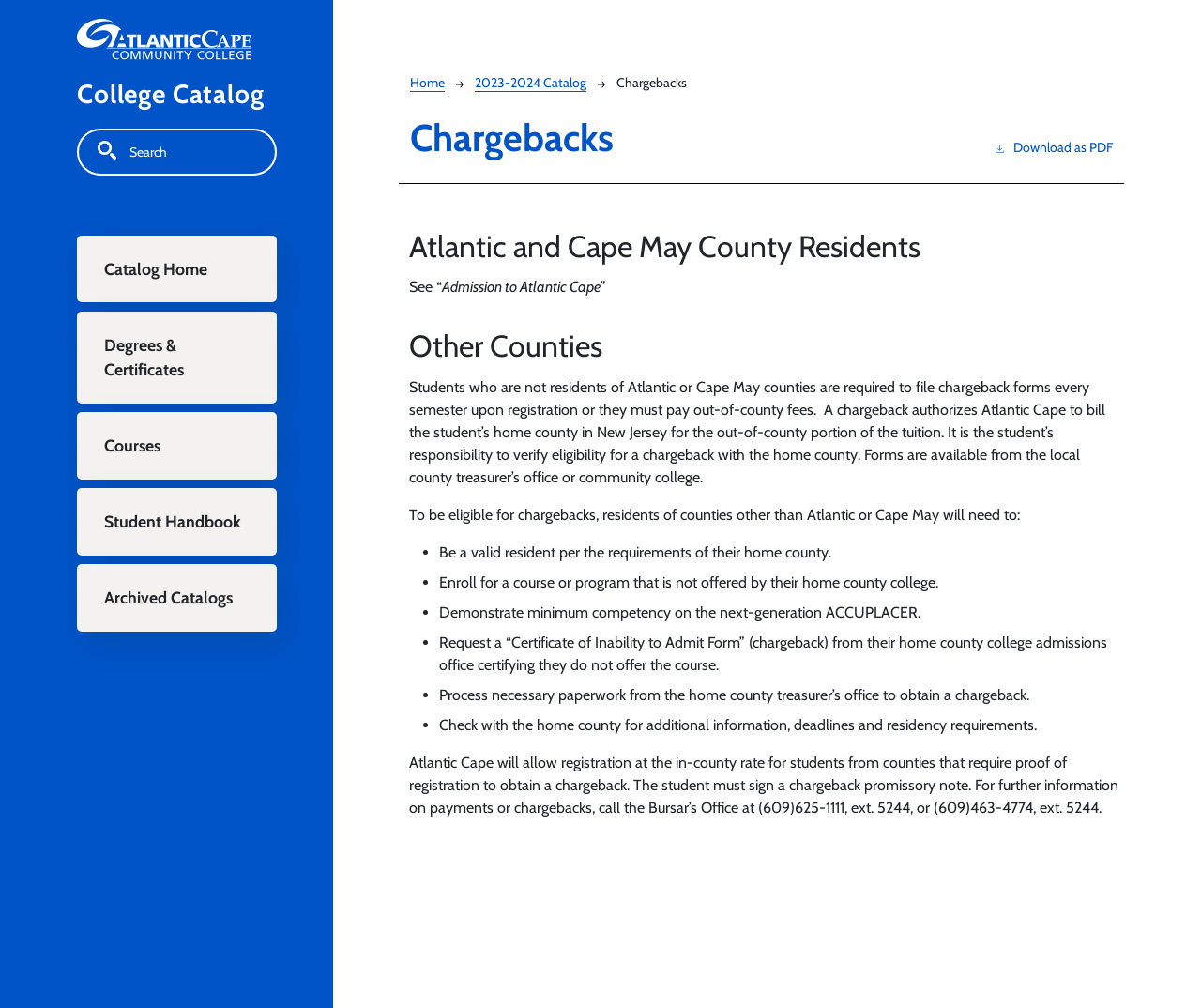Please find the bounding box coordinates for the clickable element needed to perform this instruction: "Search the catalog".

[0.064, 0.128, 0.23, 0.174]